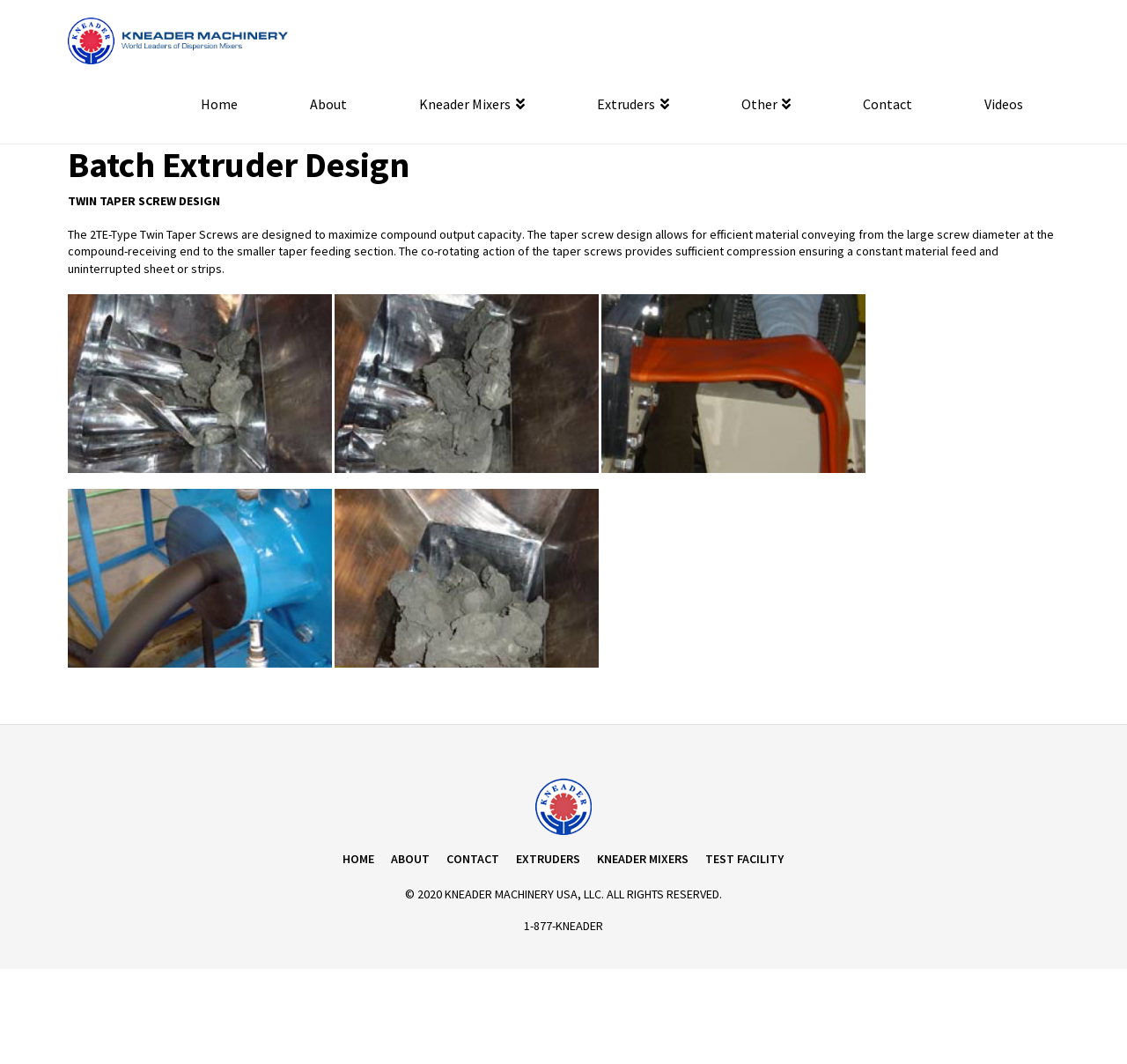Please study the image and answer the question comprehensively:
What is the design type mentioned?

The webpage mentions a specific design type, which is the 'Twin Taper Screw Design', also referred to as the '2TE-Type Twin Taper Screws'. This design is described as being efficient for material conveying and providing sufficient compression.